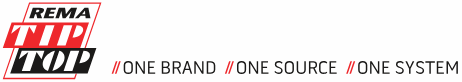Describe all the elements in the image extensively.

The image features the logo of REMA TIP TOP, prominently displaying the company's name in a bold, red and black design. The logo emphasizes the brand's commitment to quality and reliability in the products they offer, which include innovative solutions for various tire maintenance and repair applications. Accompanying the logo are the phrases "ONE BRAND // ONE SOURCE // ONE SYSTEM," reinforcing their identity as a comprehensive provider of tire service products. This graphic represents REMA TIP TOP's dedication to being a singular, trusted source for all tire service needs in the automotive and industrial sectors.